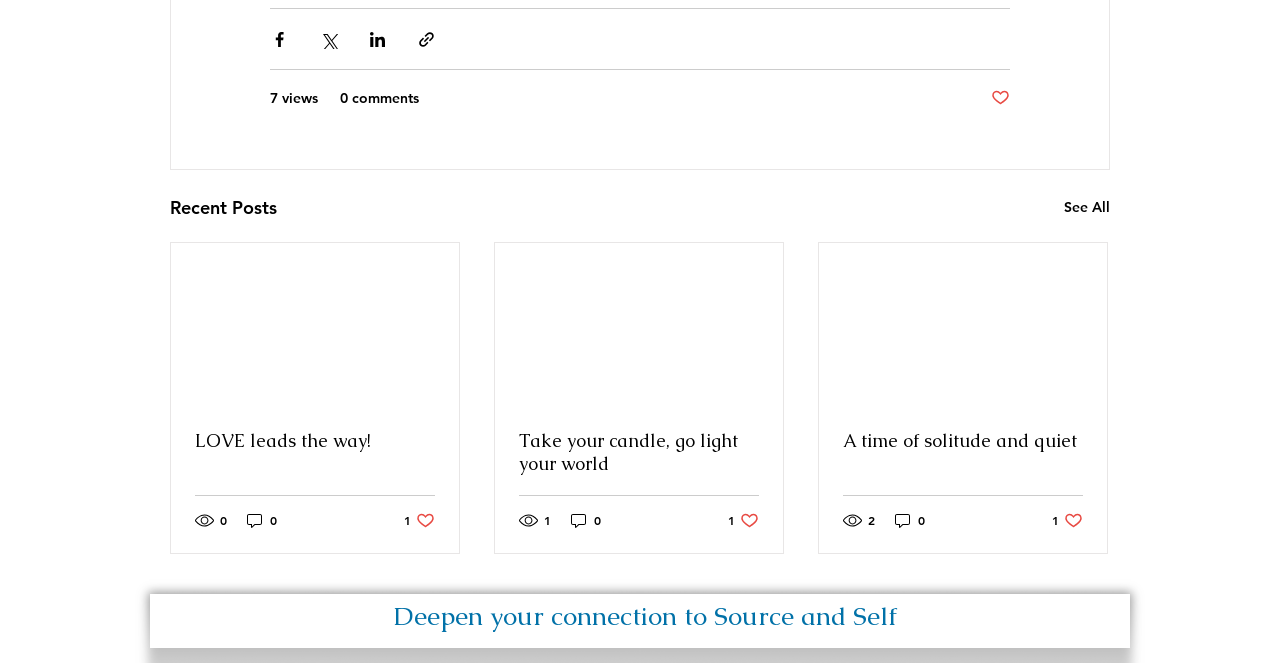Pinpoint the bounding box coordinates of the clickable area needed to execute the instruction: "Download iPixSoft Video Slideshow Maker Deluxe 6.4.0 Crack + Patch". The coordinates should be specified as four float numbers between 0 and 1, i.e., [left, top, right, bottom].

None